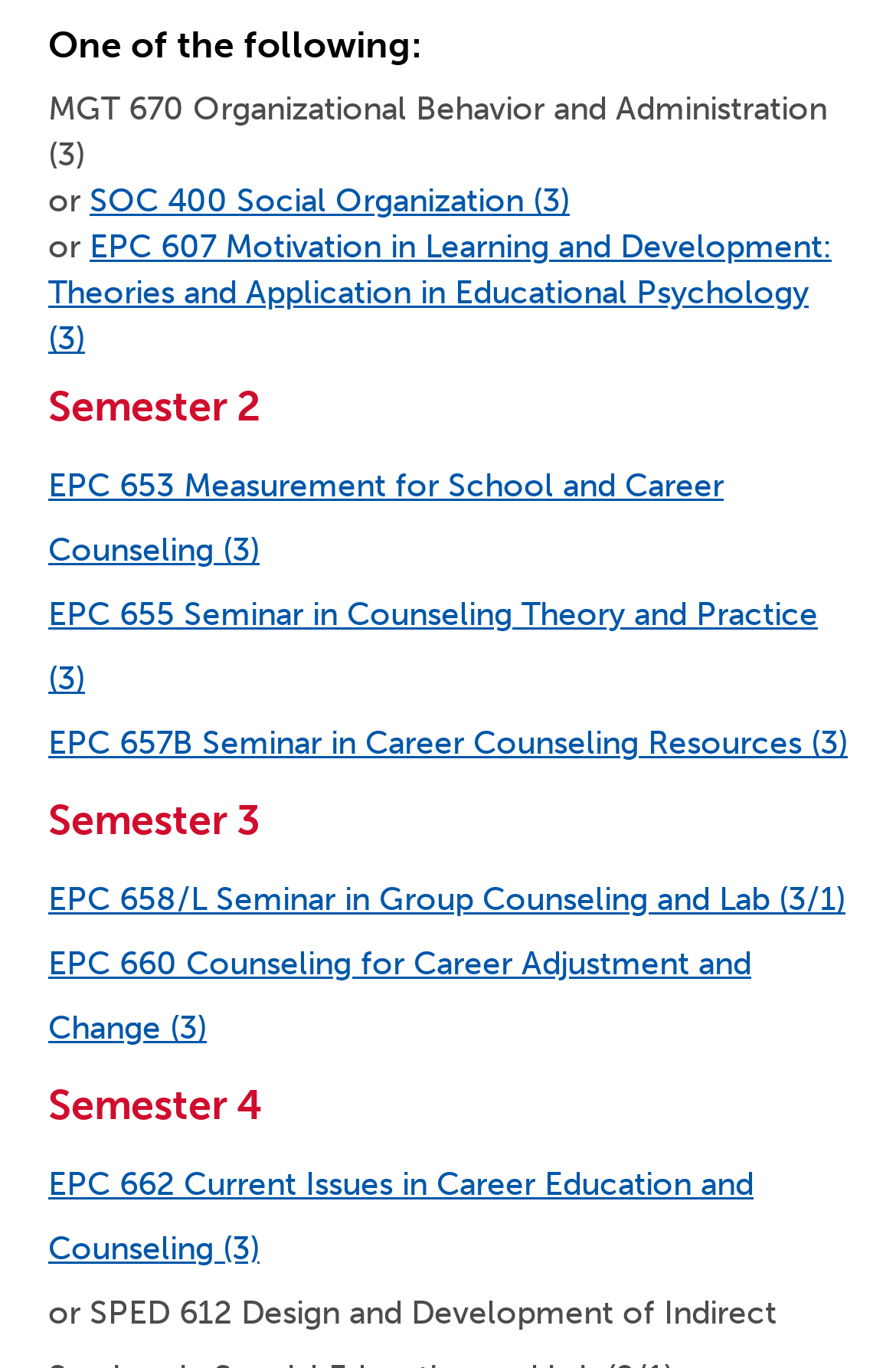Carefully examine the image and provide an in-depth answer to the question: How many courses are listed under Semester 2?

I counted the number of links under the 'Semester 2' heading, which are 'EPC 653 Measurement for School and Career Counseling (3)', 'EPC 655 Seminar in Counseling Theory and Practice (3)', and 'EPC 657B Seminar in Career Counseling Resources (3)'. Therefore, there are 3 courses listed under Semester 2.